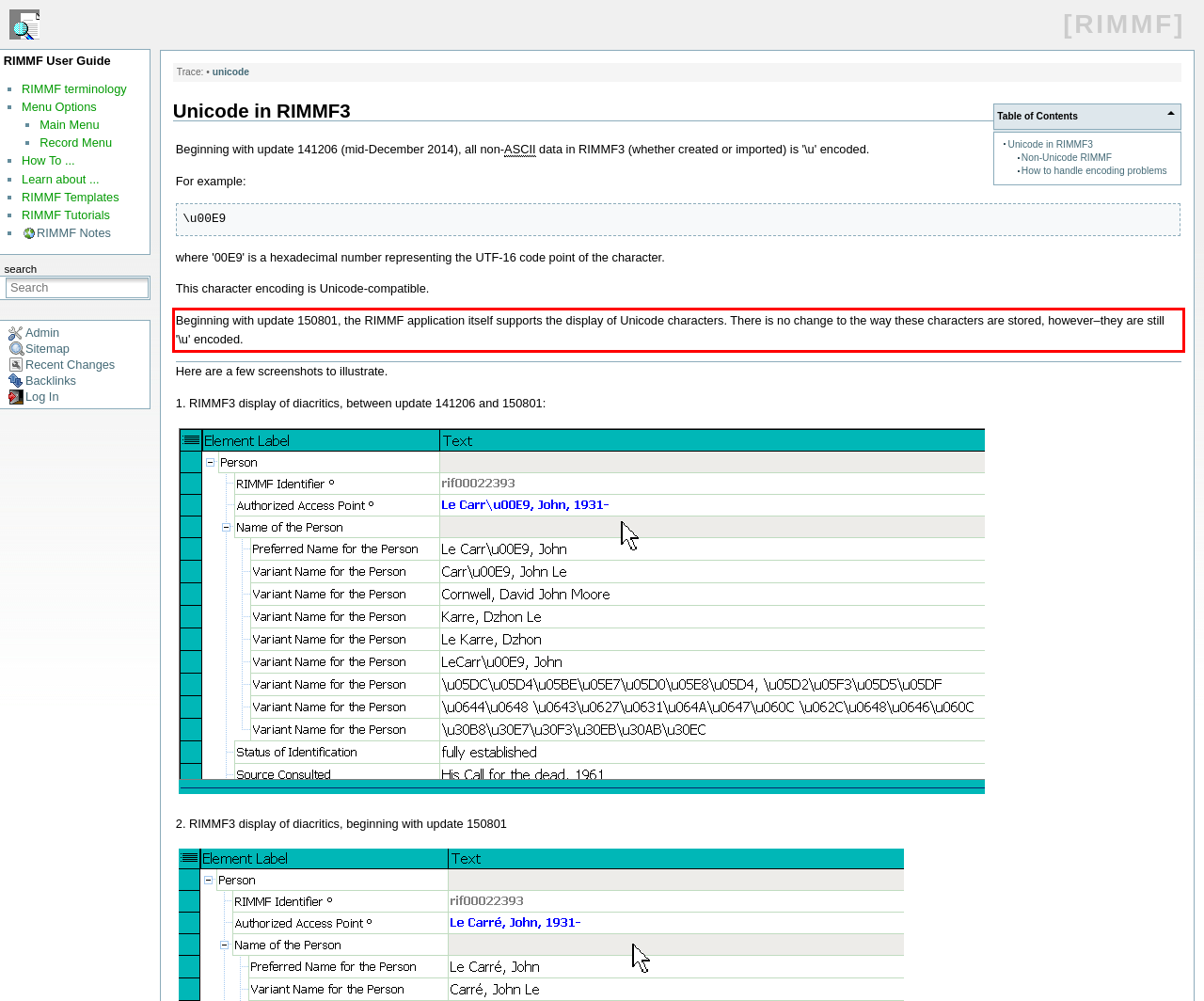Review the webpage screenshot provided, and perform OCR to extract the text from the red bounding box.

Beginning with update 150801, the RIMMF application itself supports the display of Unicode characters. There is no change to the way these characters are stored, however–they are still '\u' encoded.